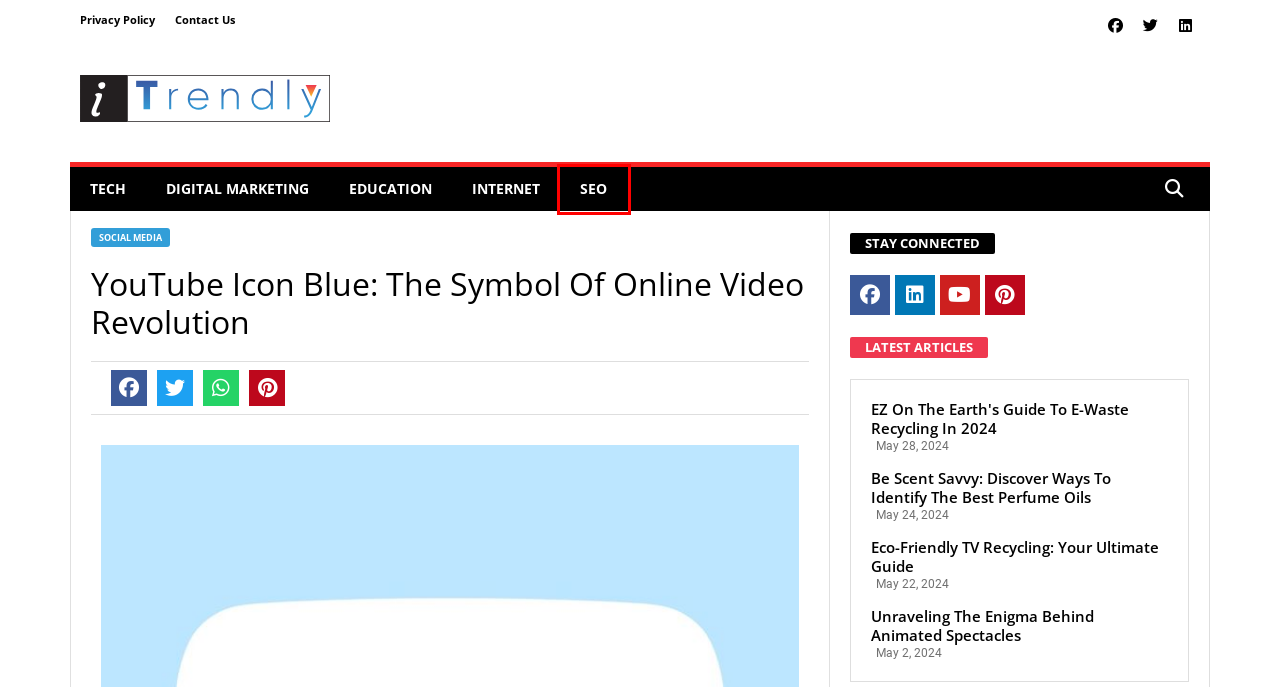Given a webpage screenshot with a UI element marked by a red bounding box, choose the description that best corresponds to the new webpage that will appear after clicking the element. The candidates are:
A. EZ on the Earth's Guide to E-Waste Recycling in 2024 - itrendly.com
B. Eco-Friendly TV Recycling: Your Ultimate Guide
C. How to Download YouTube Thumbnails: Unveiling the Secrets
D. Fashion - itrendly.com
E. Contact Us
F. Internet - itrendly.com
G. Celebrities - itrendly.com
H. SEO - itrendly.com

H